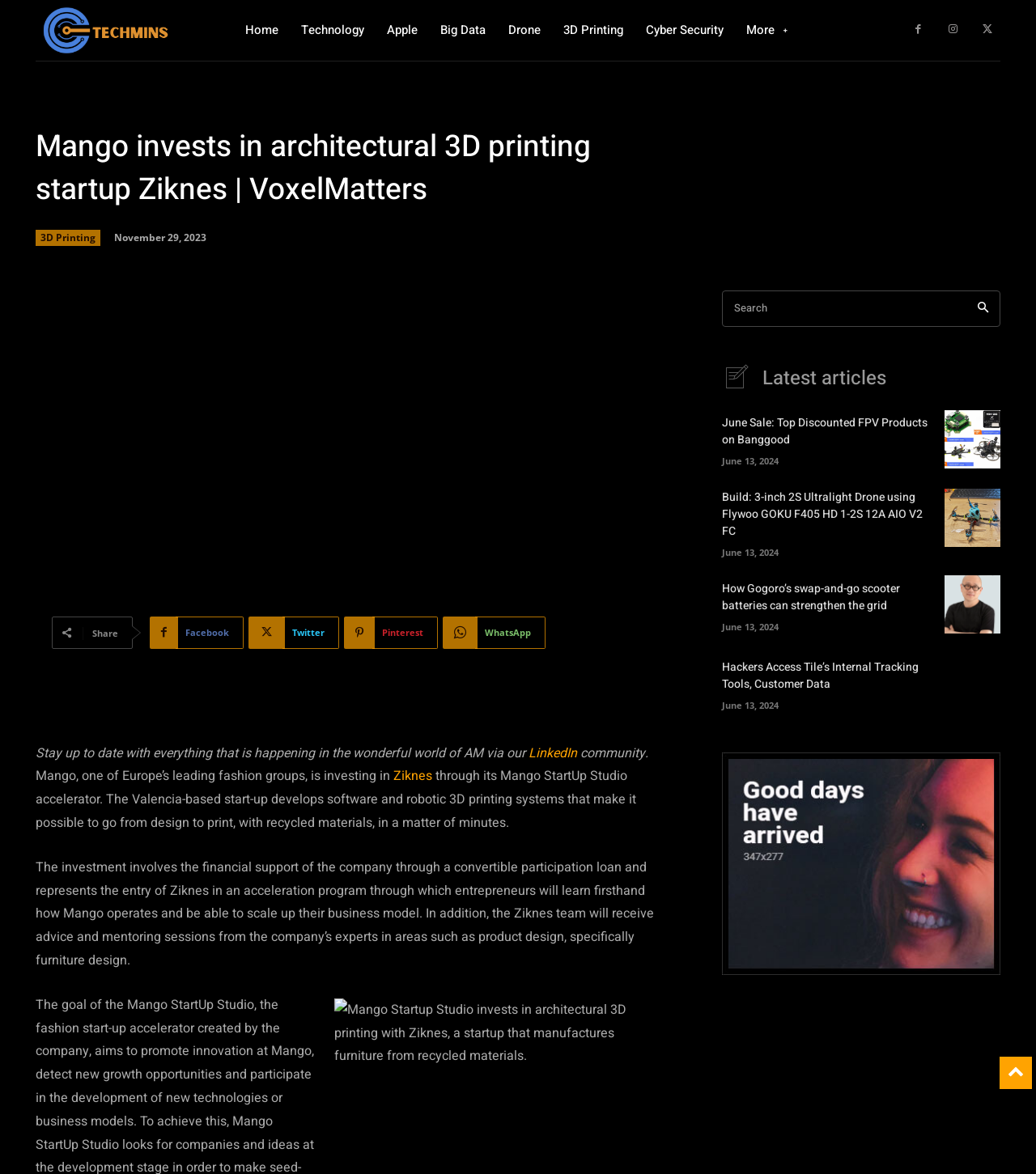Determine the webpage's heading and output its text content.

Mango invests in architectural 3D printing startup Ziknes | VoxelMatters